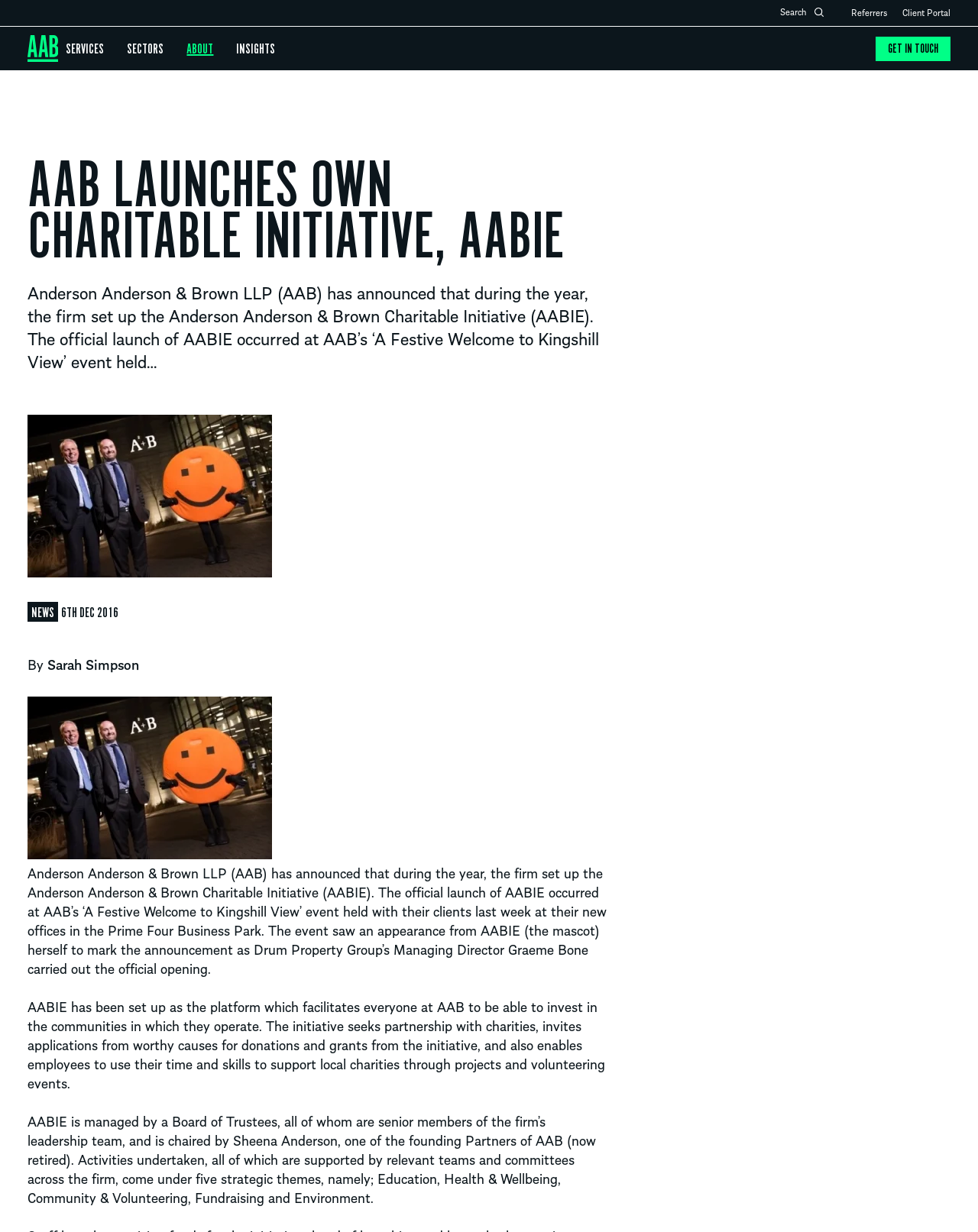What is the name of the charitable initiative?
Offer a detailed and exhaustive answer to the question.

The charitable initiative is mentioned in the webpage as 'AABIE', which is an acronym for Anderson Anderson & Brown Charitable Initiative. This information can be obtained from the StaticText element with the text 'Anderson Anderson & Brown LLP (AAB) has announced that during the year, the firm set up the Anderson Anderson & Brown Charitable Initiative (AABIE).'.